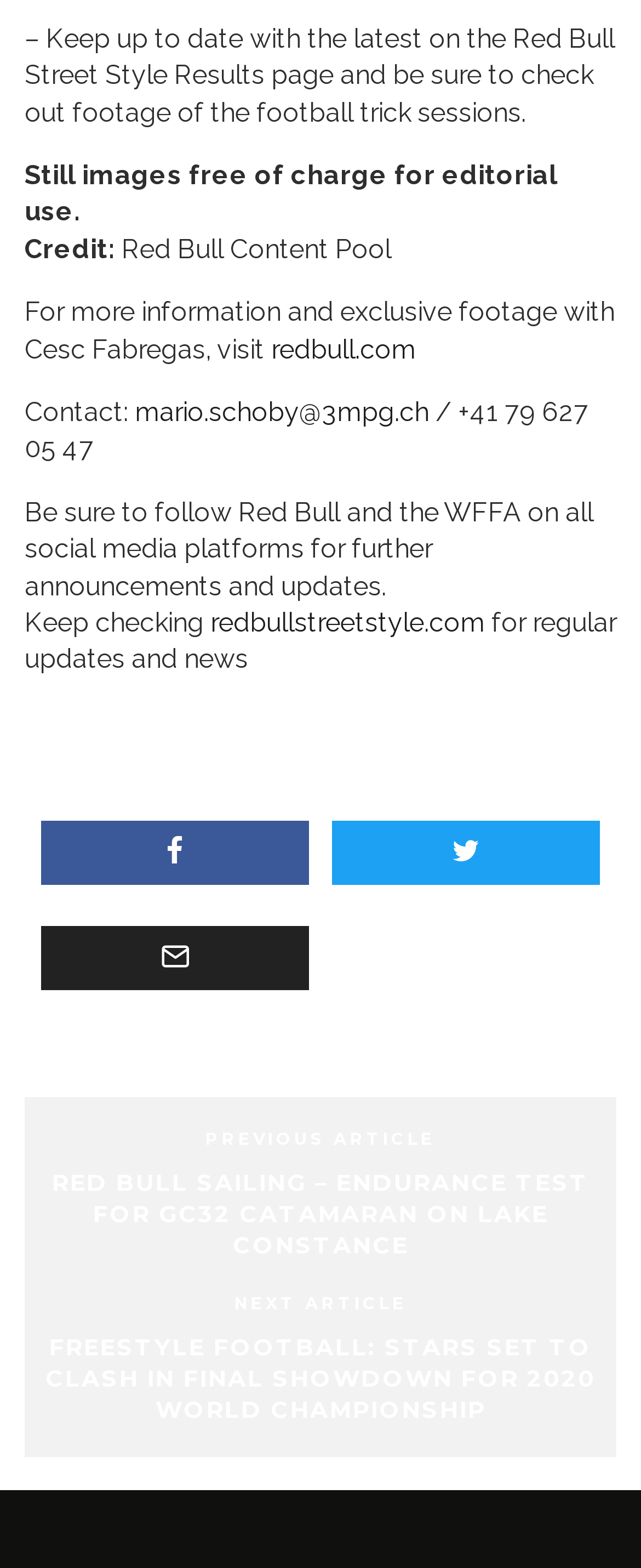What is the topic of the previous article?
Using the image as a reference, answer with just one word or a short phrase.

Red Bull Sailing